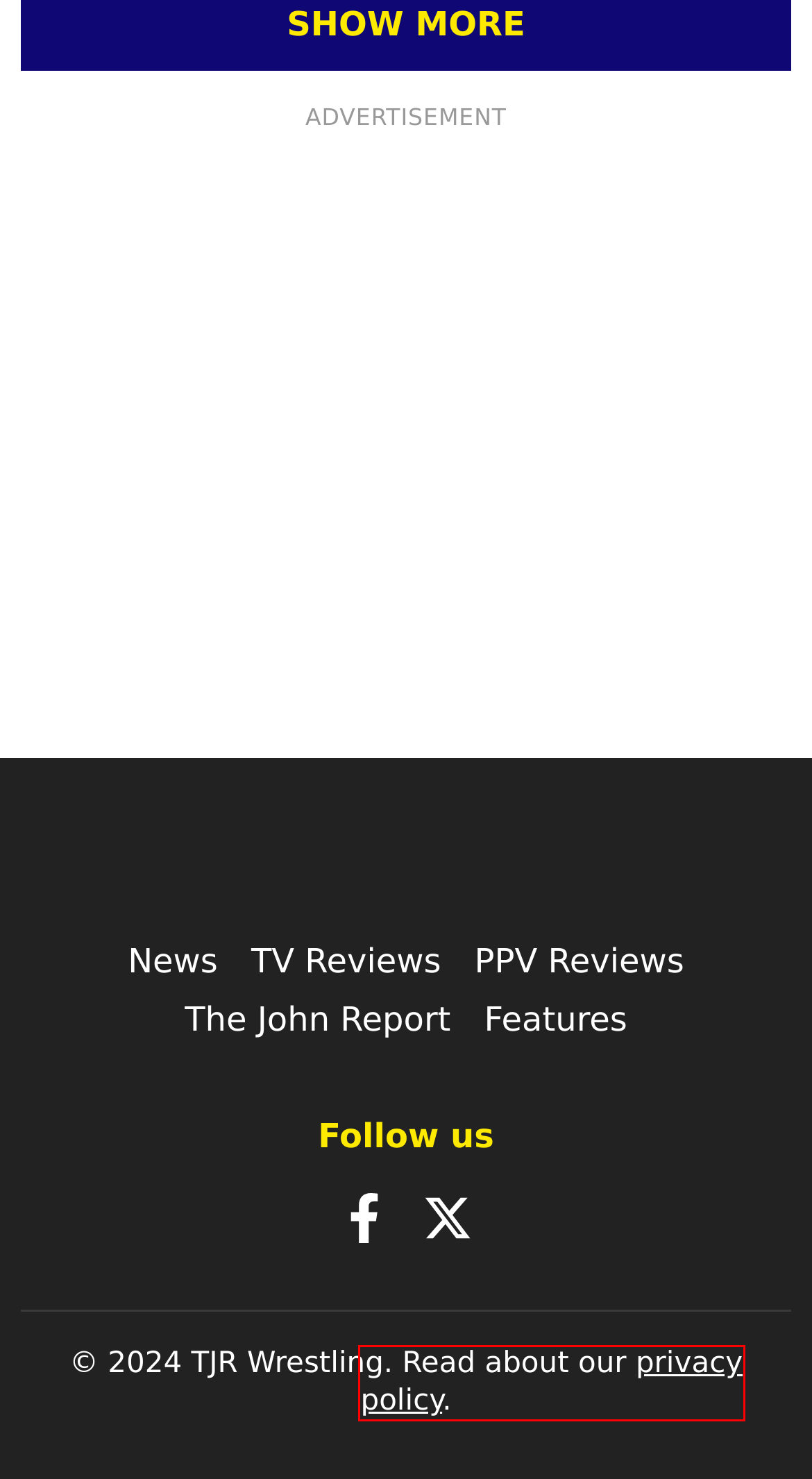Look at the screenshot of a webpage, where a red bounding box highlights an element. Select the best description that matches the new webpage after clicking the highlighted element. Here are the candidates:
A. WWE Star Medically Cleared To Return – TJR Wrestling
B. The John Report, Reviews by John Canton – TJR Wrestling
C. Features – TJR Wrestling
D. Becky Lynch Pokes Fun At Life On Mondays After WWE Exit – TJR Wrestling
E. Privacy Policy – TJR Wrestling
F. WWE Hall Of Famer Shawn Michaels Twerks With Sexyy Red (VIDEO) – TJR Wrestling
G. Lyle Kilbane, author at TJR Wrestling
H. Wrestling PPV Reviews – TJR Wrestling

E